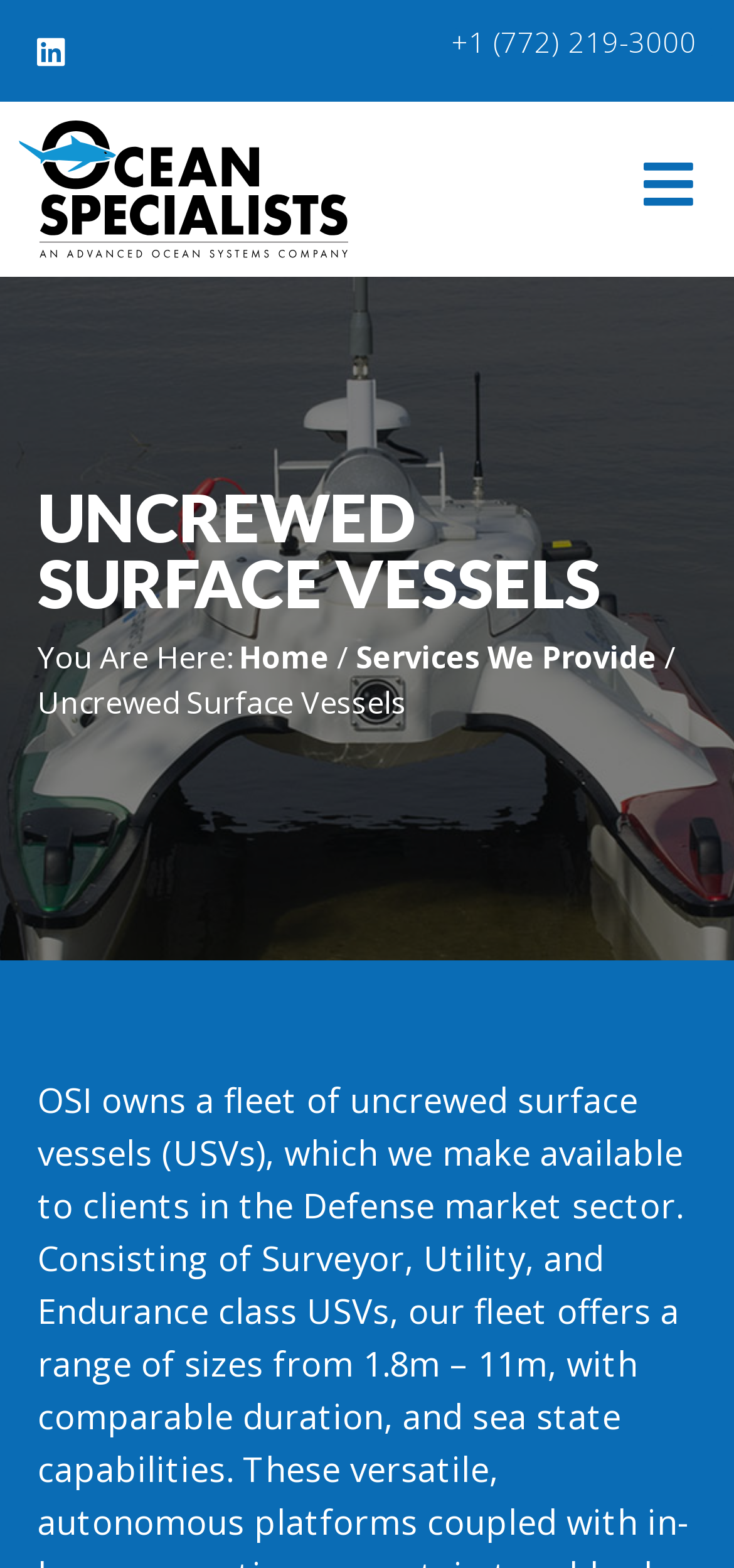Respond with a single word or phrase:
What is the text above the breadcrumbs?

UNCREWED SURFACE VESSELS